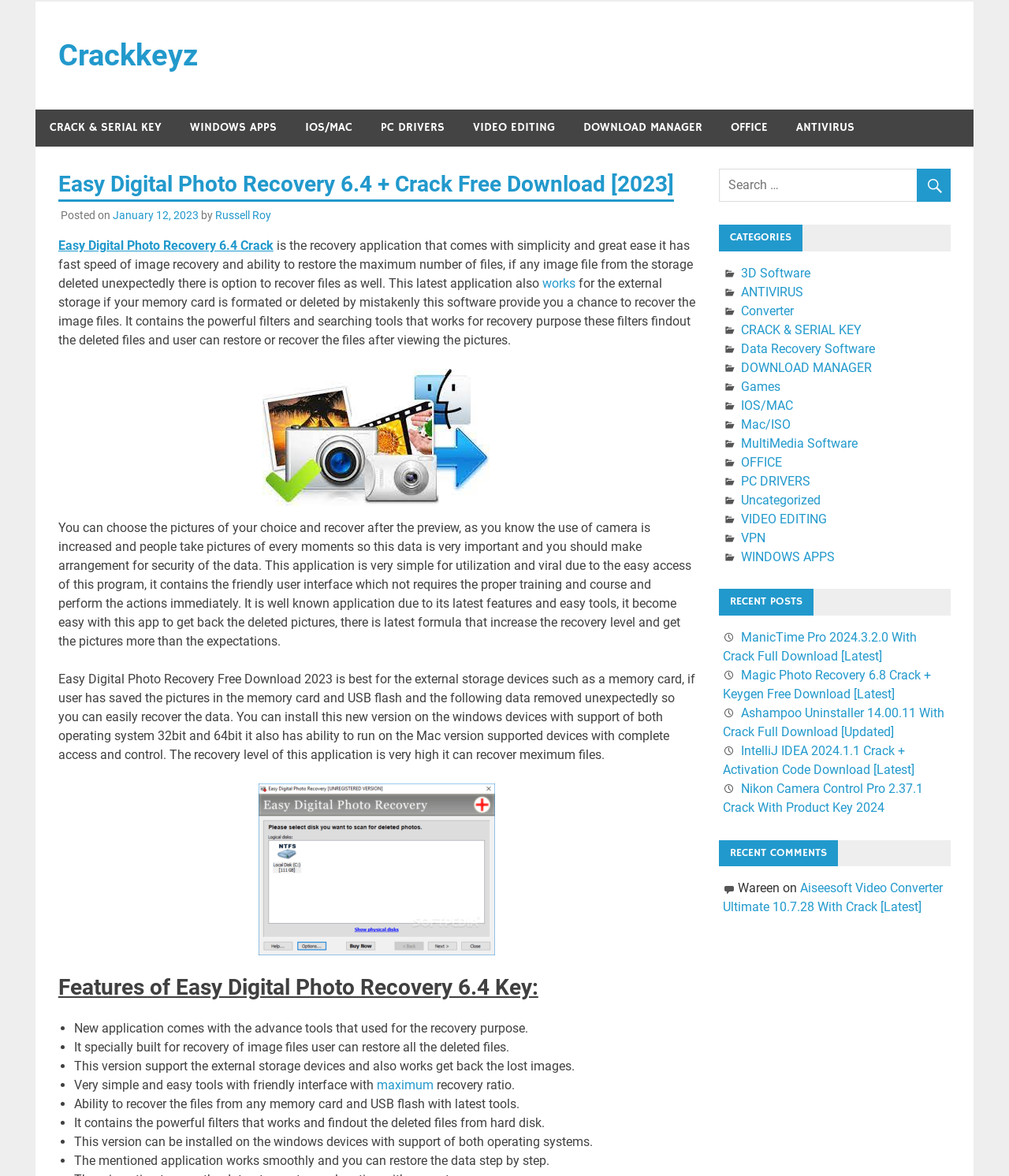Please analyze the image and give a detailed answer to the question:
What is the benefit of using the software?

I inferred the answer by reading the text 'it become easy with this app to get back the deleted pictures, there is latest formula that increase the recovery level and get the pictures more than the expectations.' This suggests that the software has a high recovery ratio, making it a beneficial tool for users.